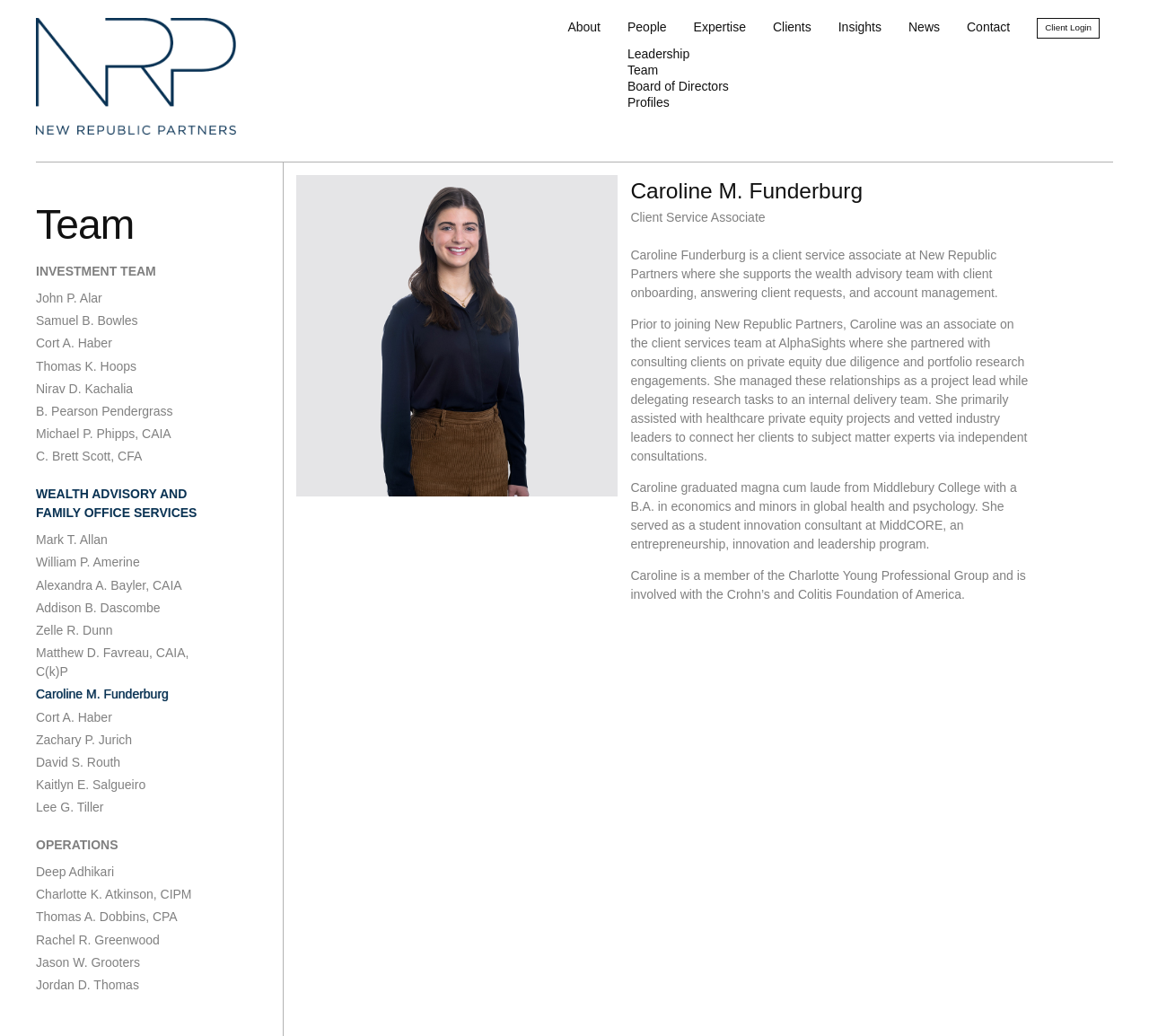Provide the bounding box coordinates of the section that needs to be clicked to accomplish the following instruction: "Contact the 'Client Login' team."

[0.903, 0.017, 0.957, 0.037]